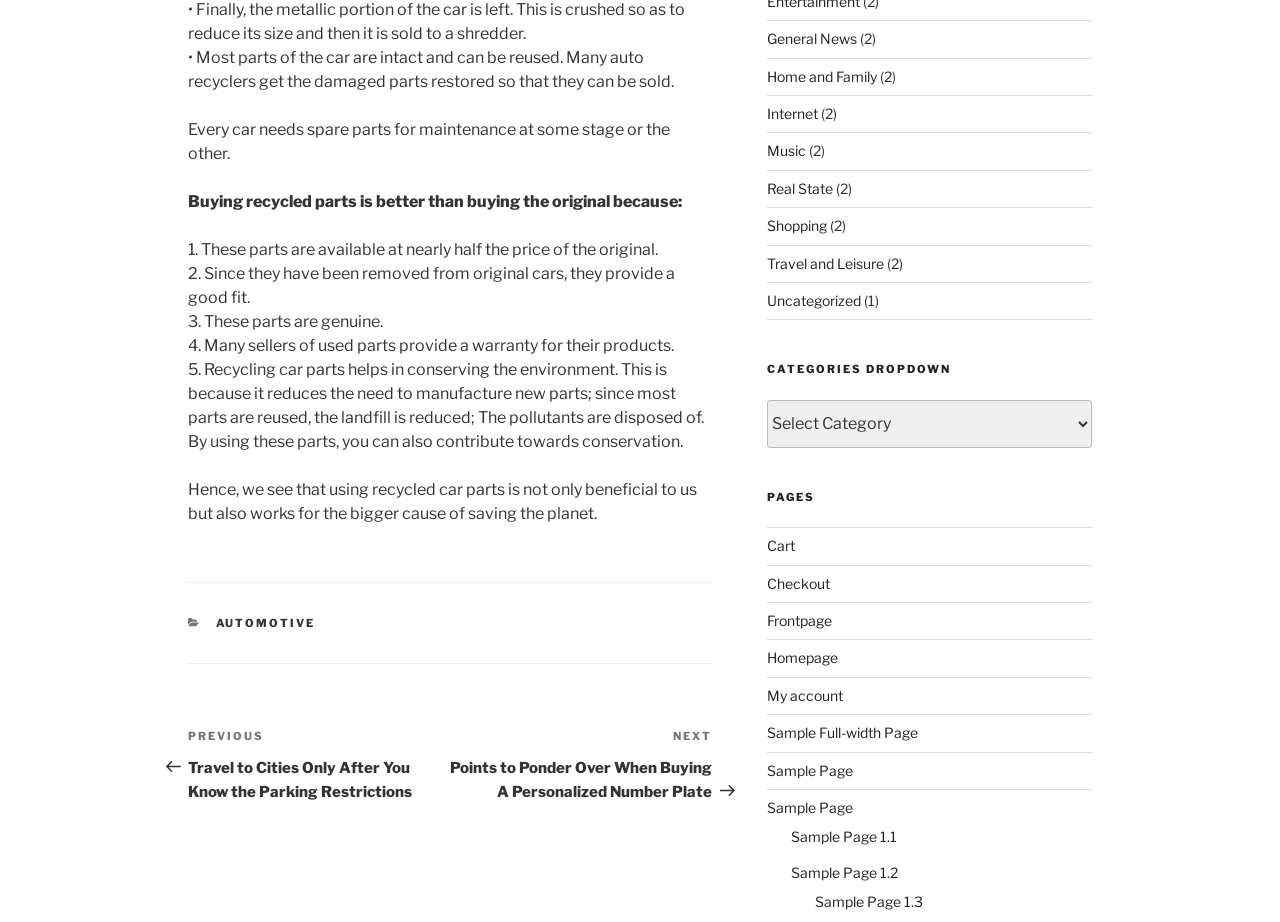Could you indicate the bounding box coordinates of the region to click in order to complete this instruction: "Select 'Categories Dropdown'".

[0.599, 0.434, 0.853, 0.486]